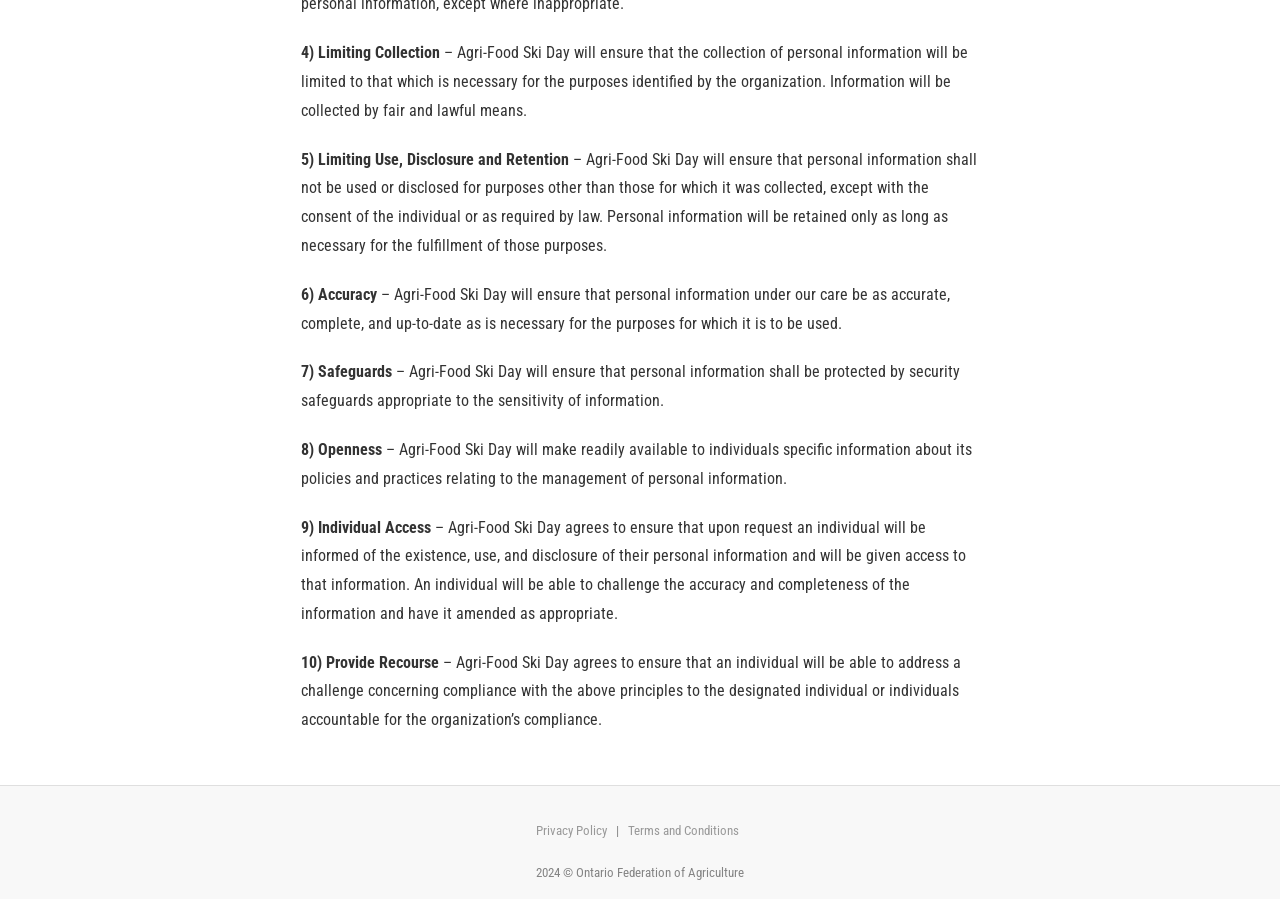Use the information in the screenshot to answer the question comprehensively: What are the two links at the bottom of the webpage?

The two links at the bottom of the webpage are 'Privacy Policy' and 'Terms and Conditions', which provide additional information about the organization's policies and practices.